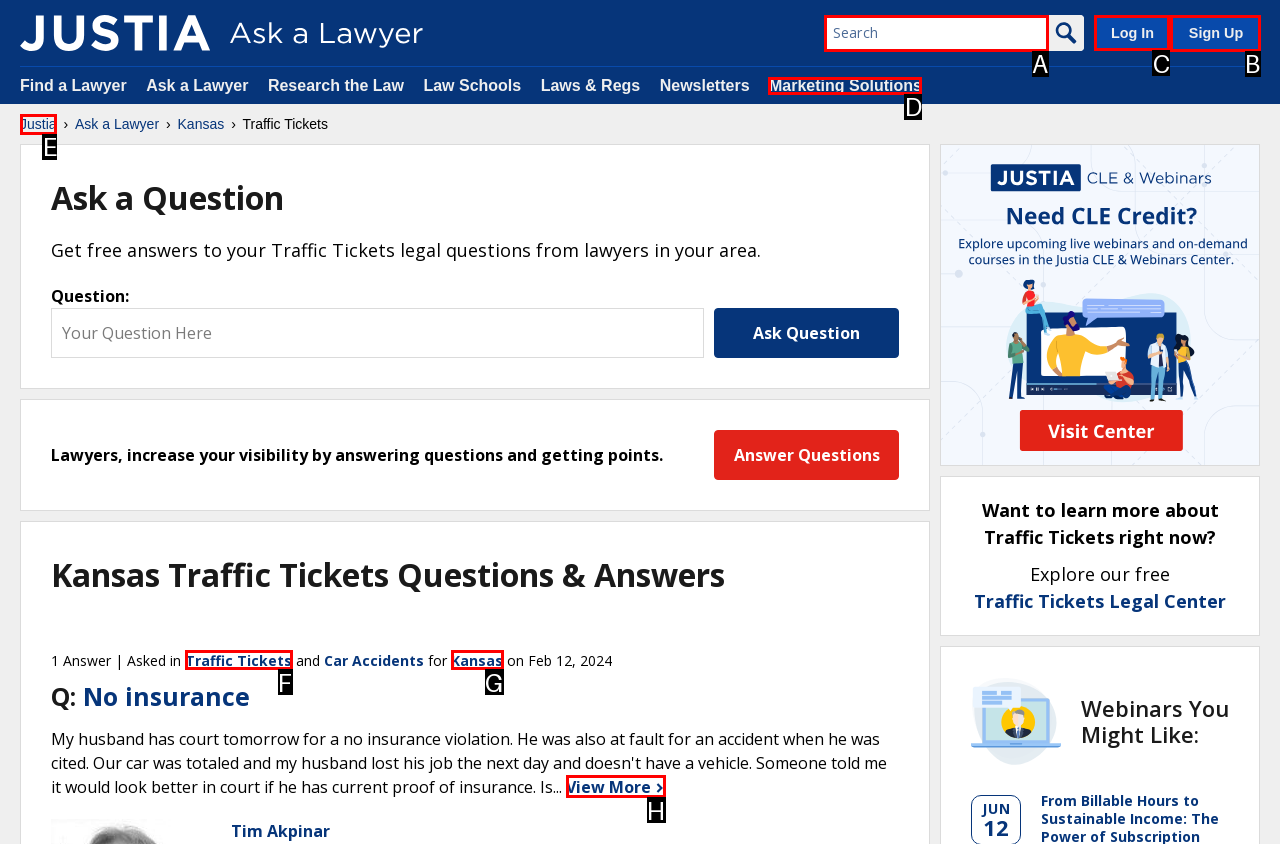Choose the letter of the UI element necessary for this task: Log in to the system
Answer with the correct letter.

C